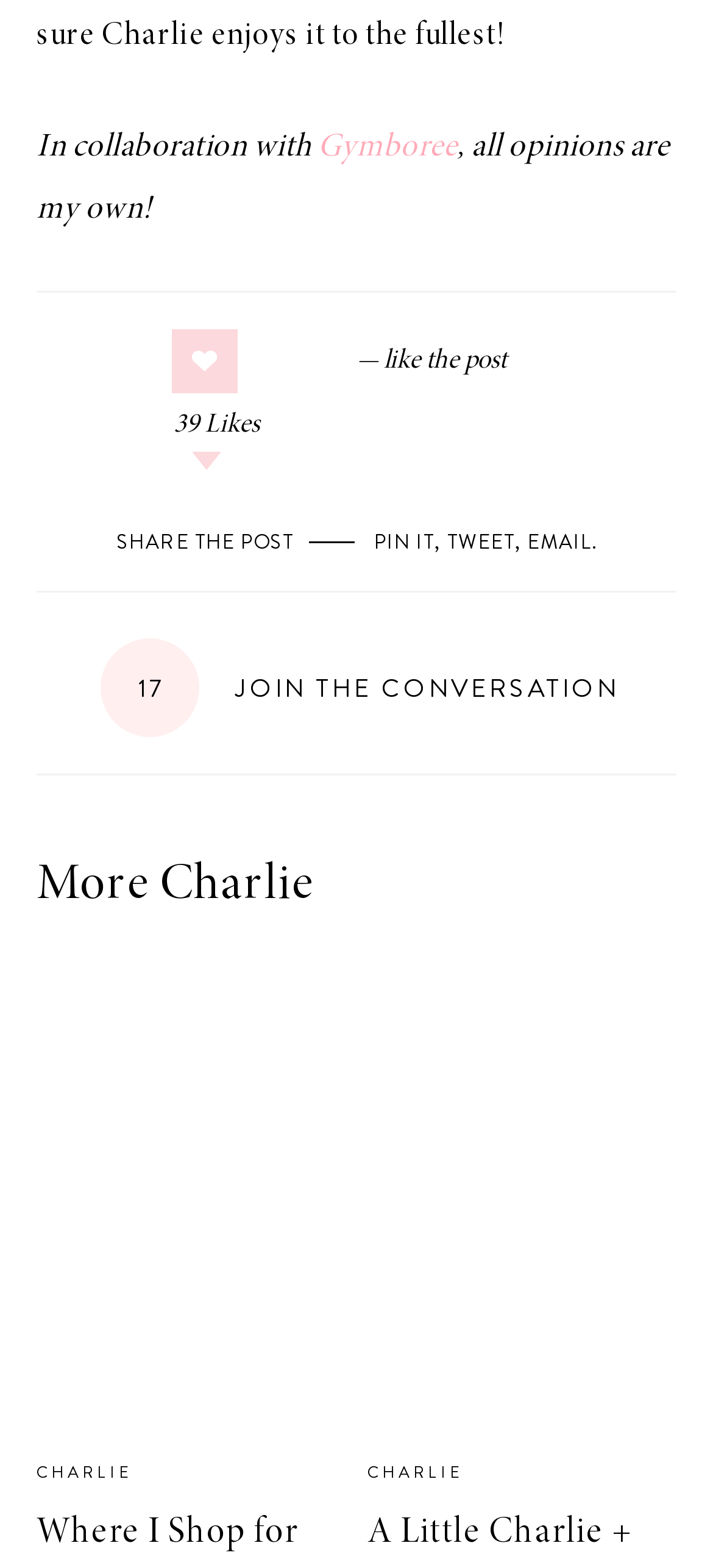What are the sharing options available? Refer to the image and provide a one-word or short phrase answer.

PIN IT, TWEET, EMAIL